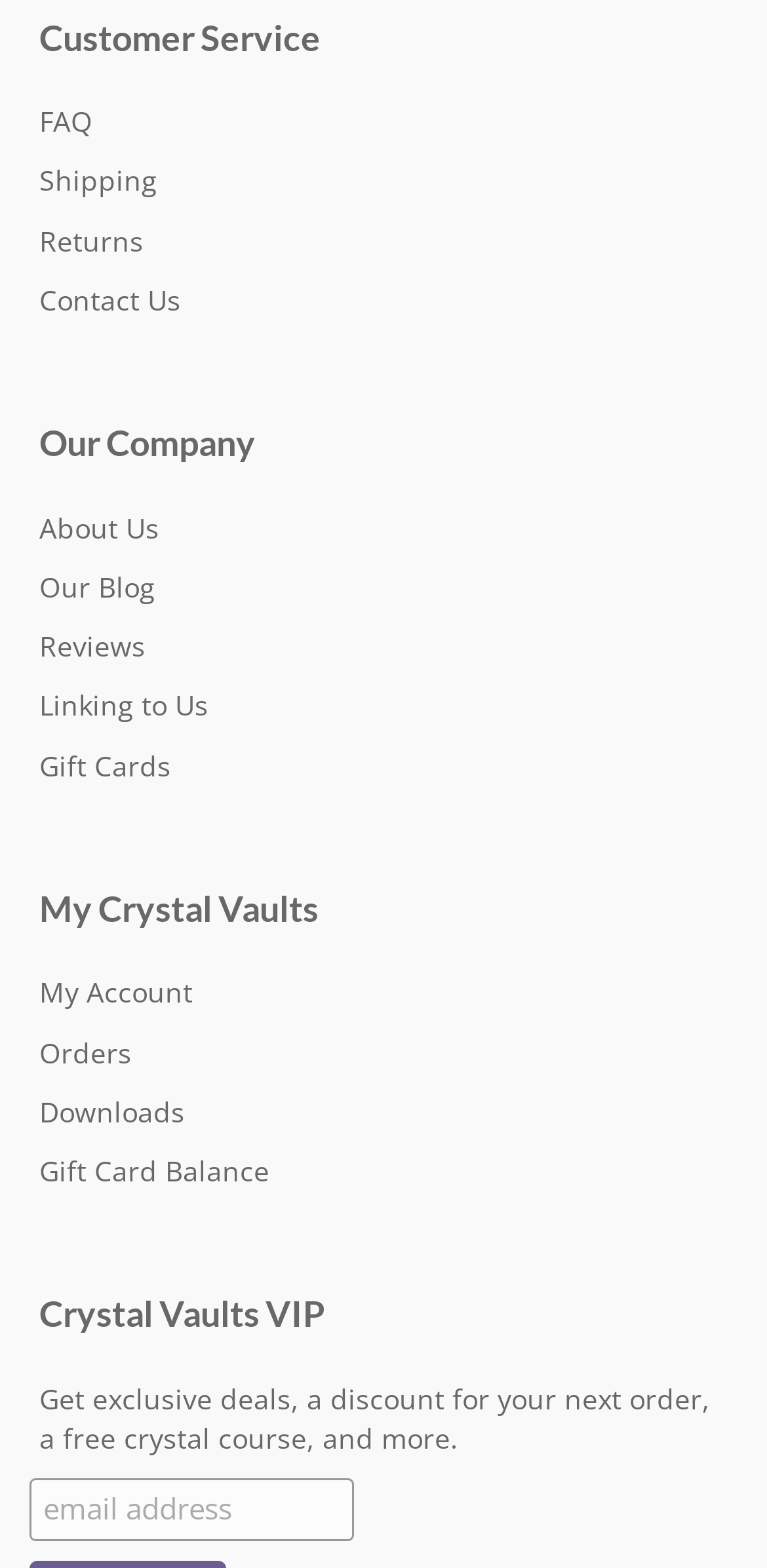What is the second link under 'Our Company'?
Relying on the image, give a concise answer in one word or a brief phrase.

Our Blog